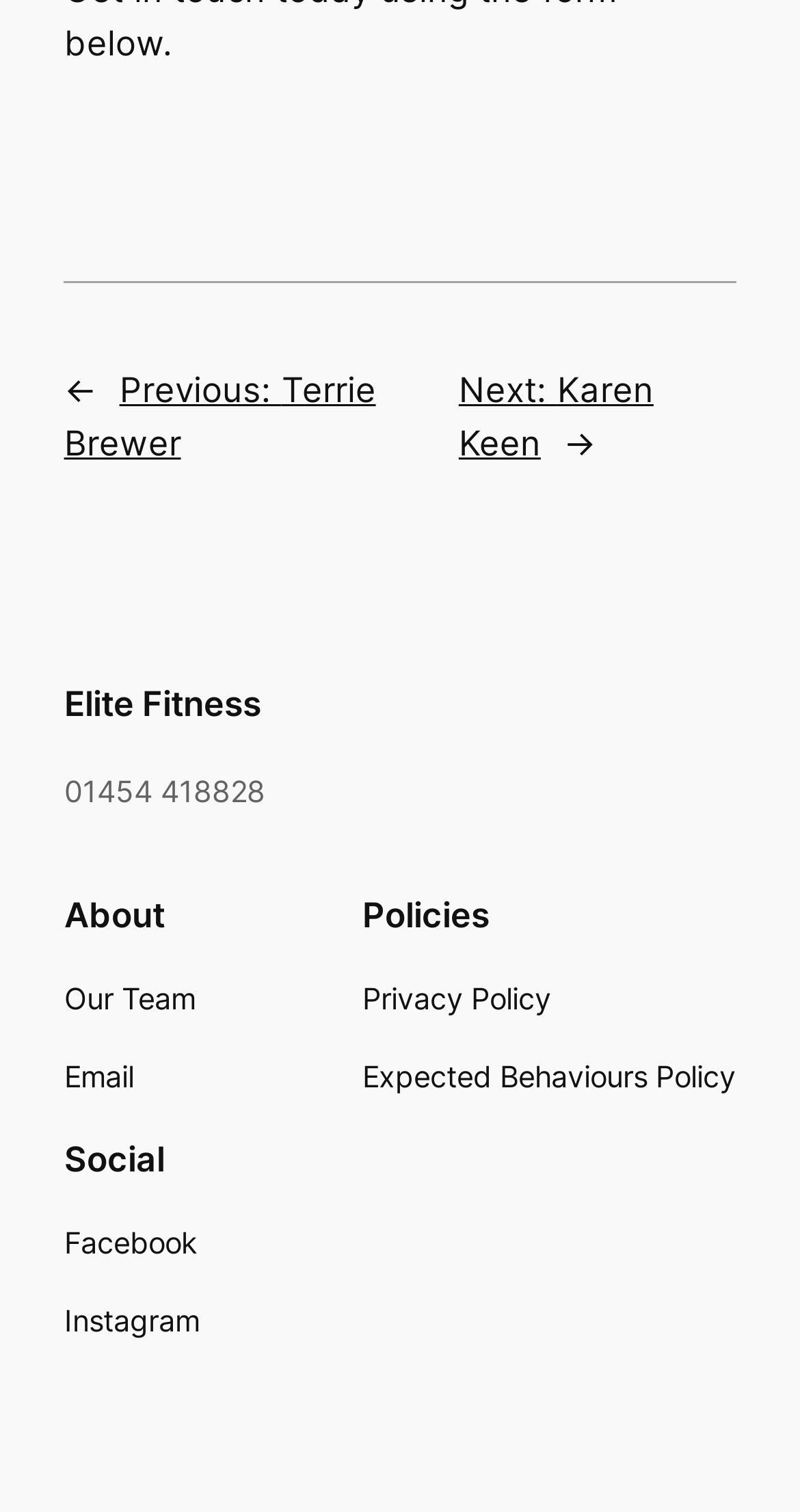Answer the question using only one word or a concise phrase: What is the phone number of the fitness center?

01454 418828